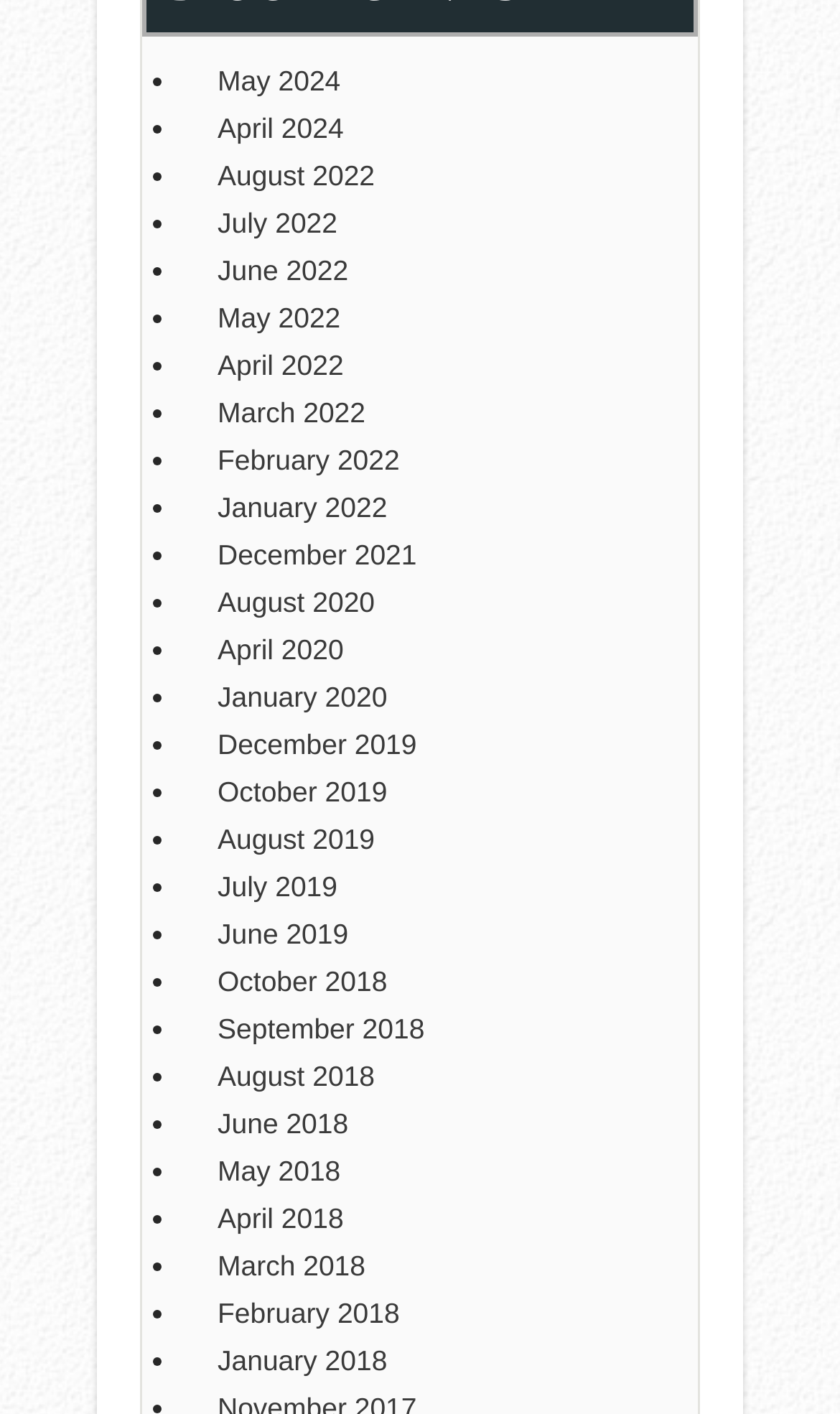Provide the bounding box coordinates of the area you need to click to execute the following instruction: "Go to October 2018".

[0.259, 0.678, 0.779, 0.711]